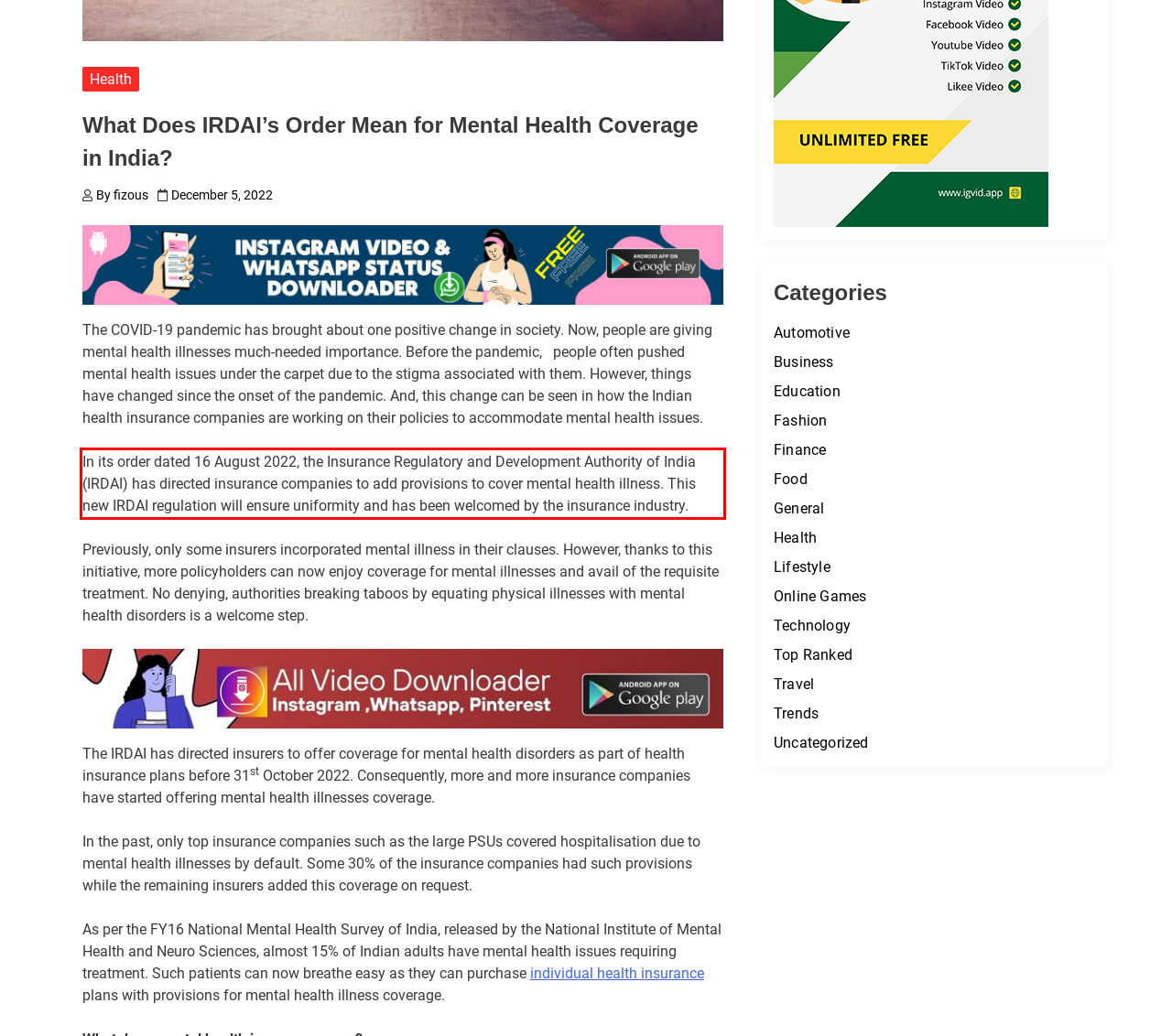From the given screenshot of a webpage, identify the red bounding box and extract the text content within it.

In its order dated 16 August 2022, the Insurance Regulatory and Development Authority of India (IRDAI) has directed insurance companies to add provisions to cover mental health illness. This new IRDAI regulation will ensure uniformity and has been welcomed by the insurance industry.